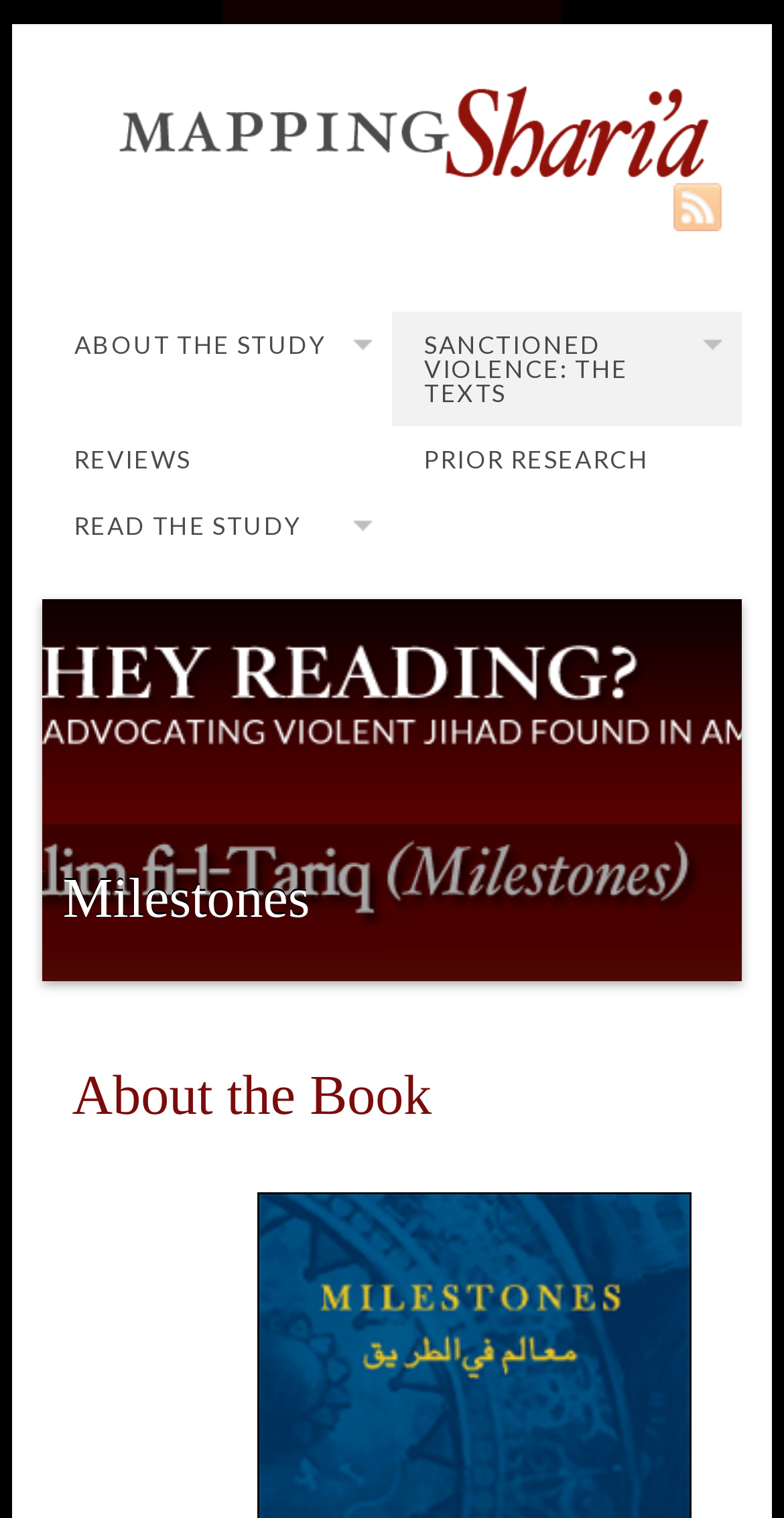Using the information in the image, give a detailed answer to the following question: What is the purpose of the 'READ THE STUDY' link?

Based on the context of the webpage and the surrounding links, I infer that the 'READ THE STUDY' link is intended to provide access to the study being referred to on the webpage. The link is located among other links related to the study, such as 'ABOUT THE STUDY' and 'PRIOR RESEARCH'.